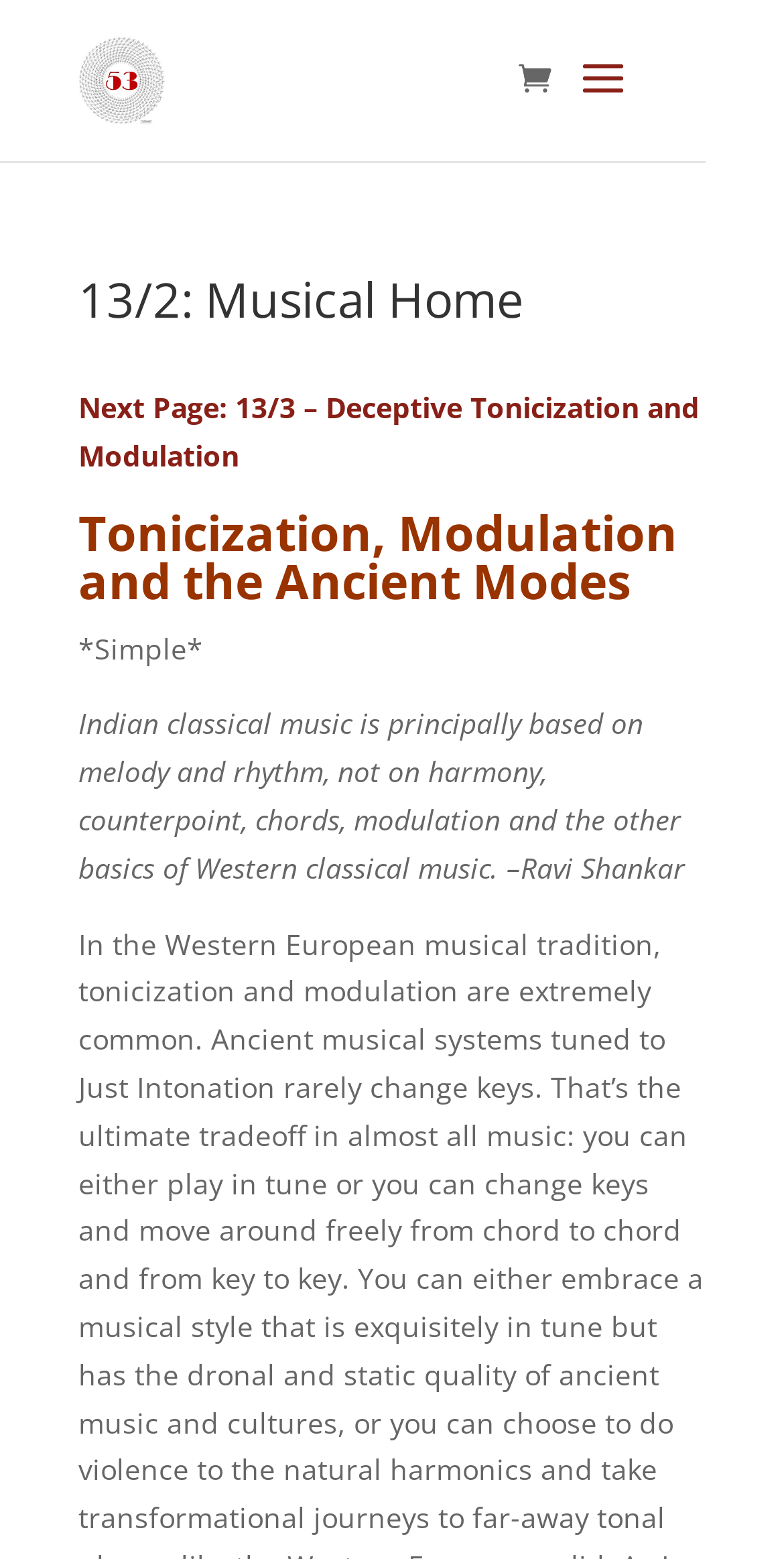Identify and extract the main heading of the webpage.

13/2: Musical Home